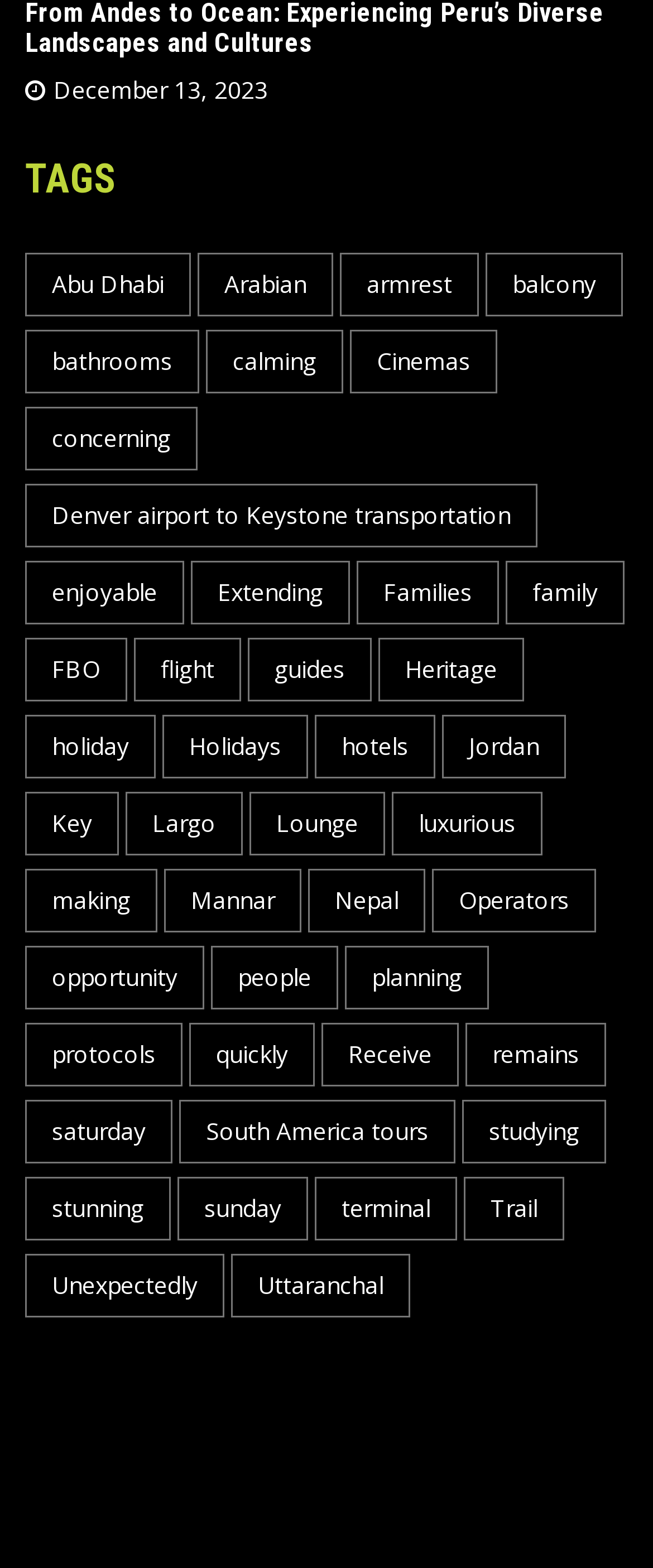Give a one-word or one-phrase response to the question: 
How many items are associated with the 'concerning' tag?

2